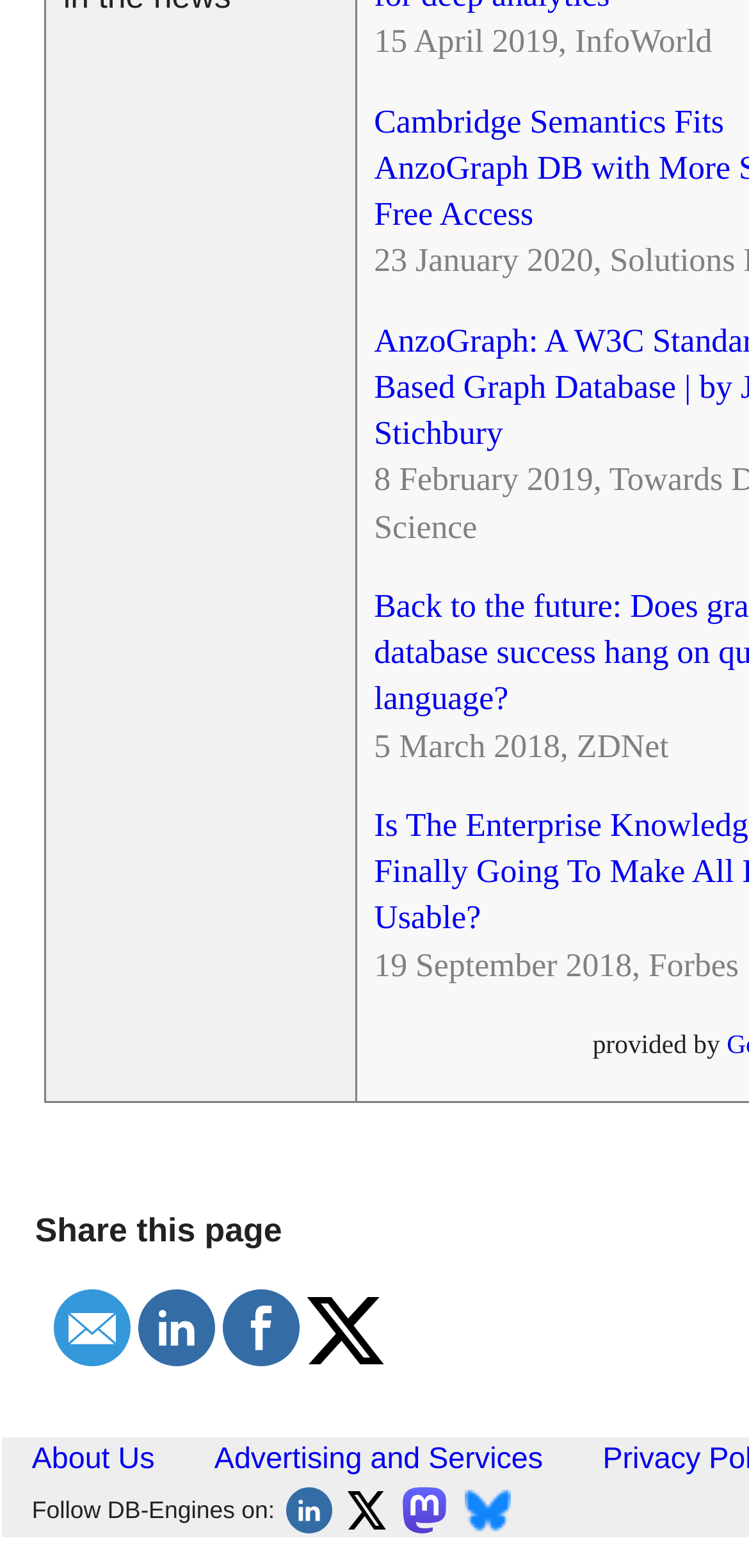How many images are available for social media platforms?
Use the screenshot to answer the question with a single word or phrase.

6